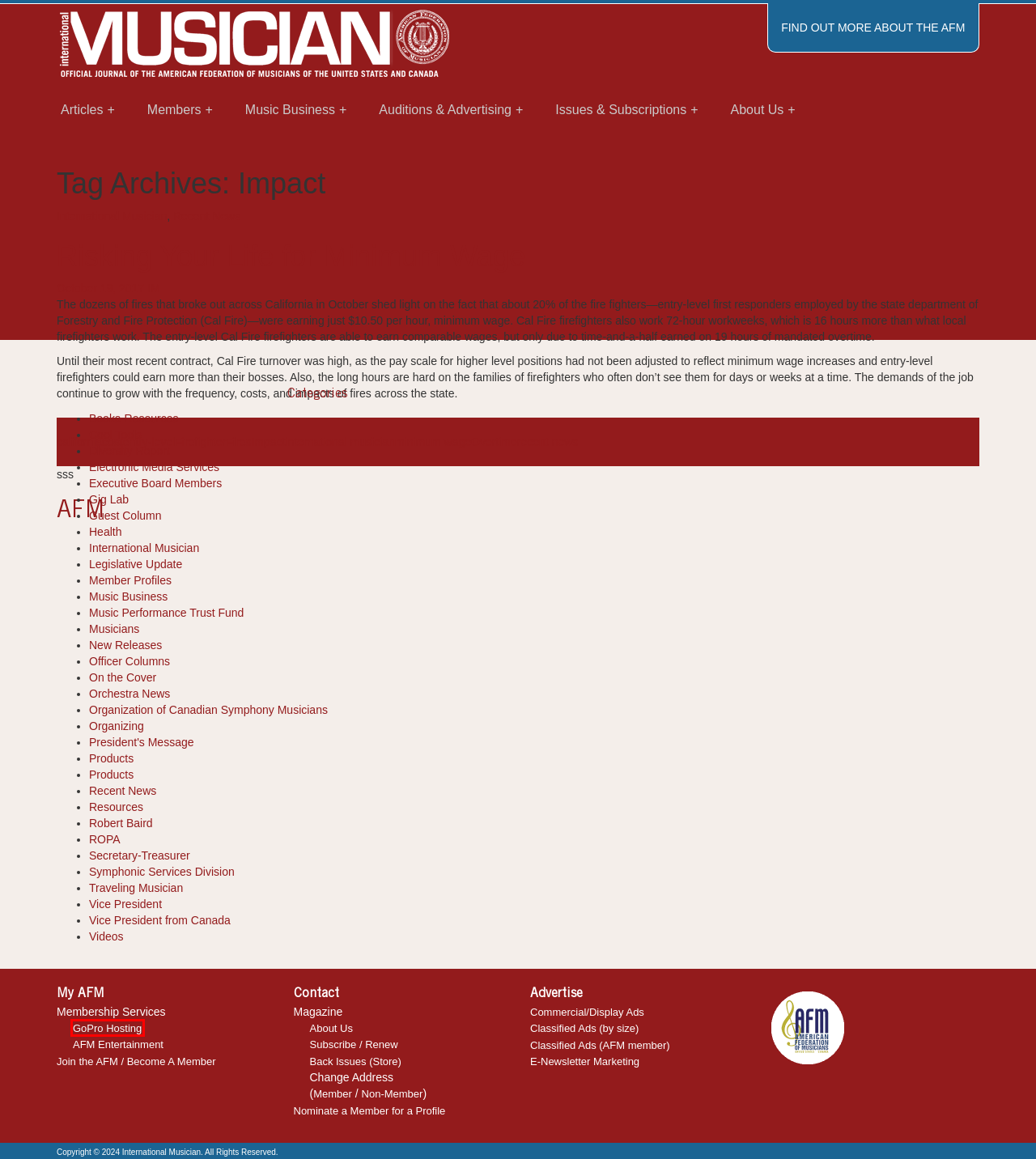You have a screenshot of a webpage with a red rectangle bounding box around an element. Identify the best matching webpage description for the new page that appears after clicking the element in the bounding box. The descriptions are:
A. Legislative Update | International Musician
B. Music Business | International Musician
C. Change of Address for Non-AFM Members | International Musician
D. Health | International Musician
E. Risking Your Life for Minimum Wage | International Musician
F. International Musician Online Store | International Musician
G. AFM GoPro Hosting: Affordable Web Hosting for Musicians
H. Music Performance Trust Fund | International Musician

G